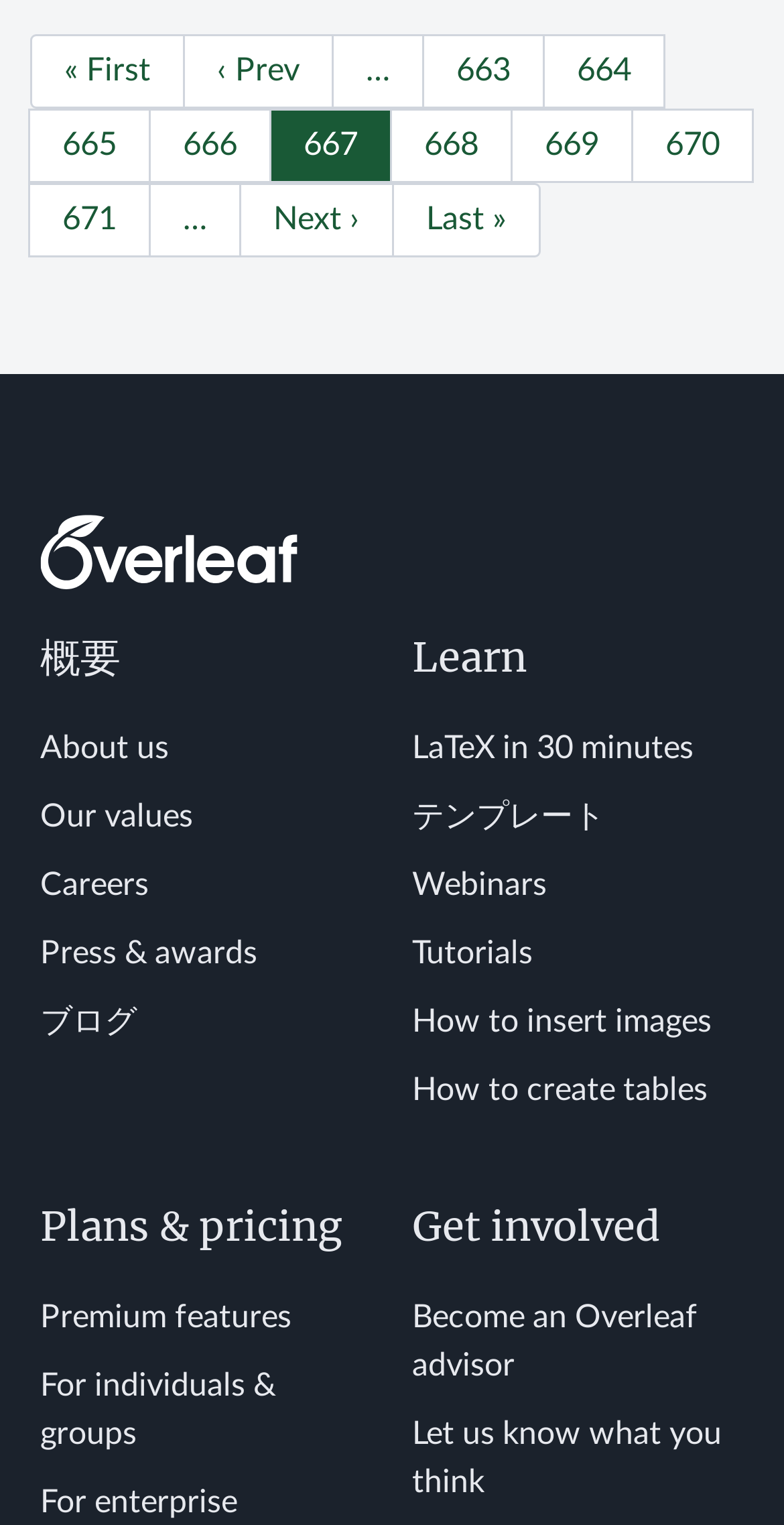Utilize the details in the image to thoroughly answer the following question: How many links are under the 'Learn' heading?

I counted the links under the 'Learn' heading by examining the elements with a parent element of 'Learn'. I found 5 links: 'LaTeX in 30 minutes', 'テンプレート', 'Webinars', 'Tutorials', and 'How to insert images'.